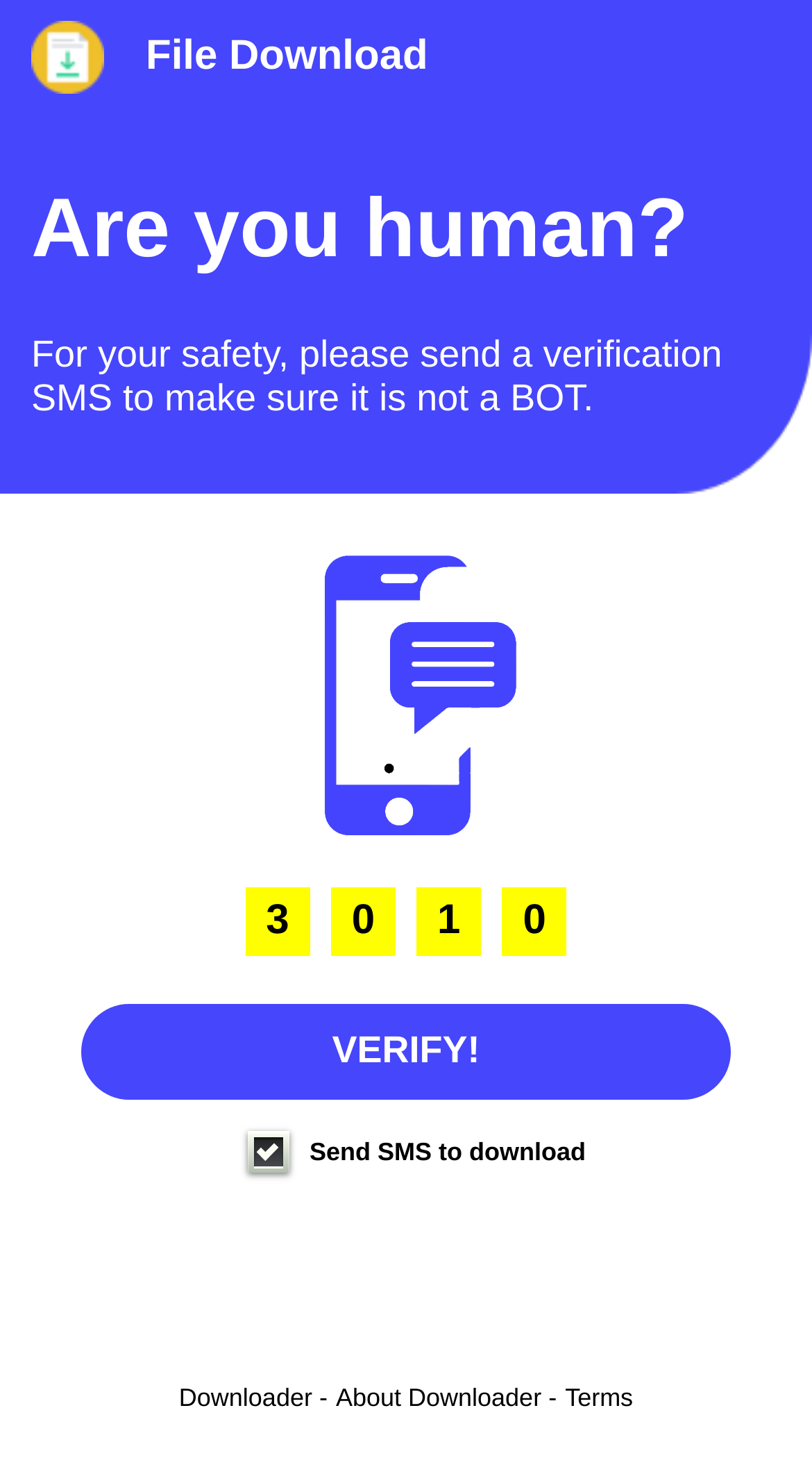Summarize the webpage with intricate details.

The webpage is titled "Human Verify" and appears to be a verification page. At the top left corner, there is a logo image. Next to the logo, there is a static text "File Download" in a relatively small font size. 

Below the logo and the "File Download" text, there is a prominent heading "Are you human?" that spans almost the entire width of the page. 

Under the heading, there is a paragraph of static text that explains the purpose of the verification process, stating that it is for the user's safety to ensure they are not a bot. 

On the right side of the page, there is an image labeled "Games" that takes up a significant portion of the page's height. 

Below the "Games" image, there are two static text elements displaying the numbers "3" and "0" in close proximity to each other. 

Further down the page, there is a prominent button labeled "VERIFY!" that spans almost the entire width of the page. 

Above the "VERIFY!" button, there is a static text "Send SMS to download" that appears to be related to the verification process. 

At the very bottom of the page, there are three static text elements: "Downloader -", "About Downloader -", and a link labeled "Terms". These elements are aligned horizontally and take up the full width of the page.